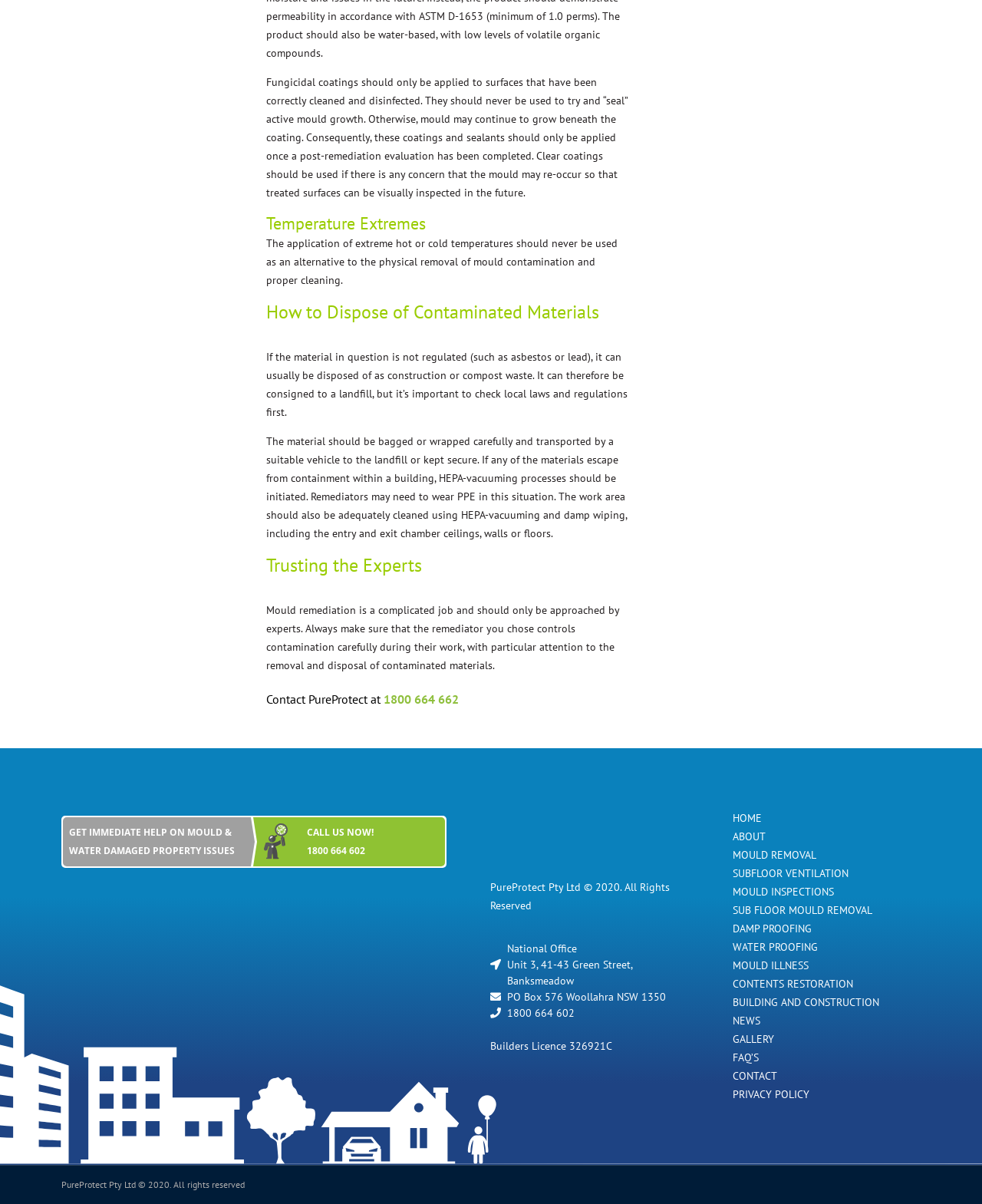Locate the bounding box coordinates of the clickable area to execute the instruction: "Click the '1800 664 662' link to contact PureProtect". Provide the coordinates as four float numbers between 0 and 1, represented as [left, top, right, bottom].

[0.39, 0.574, 0.467, 0.587]